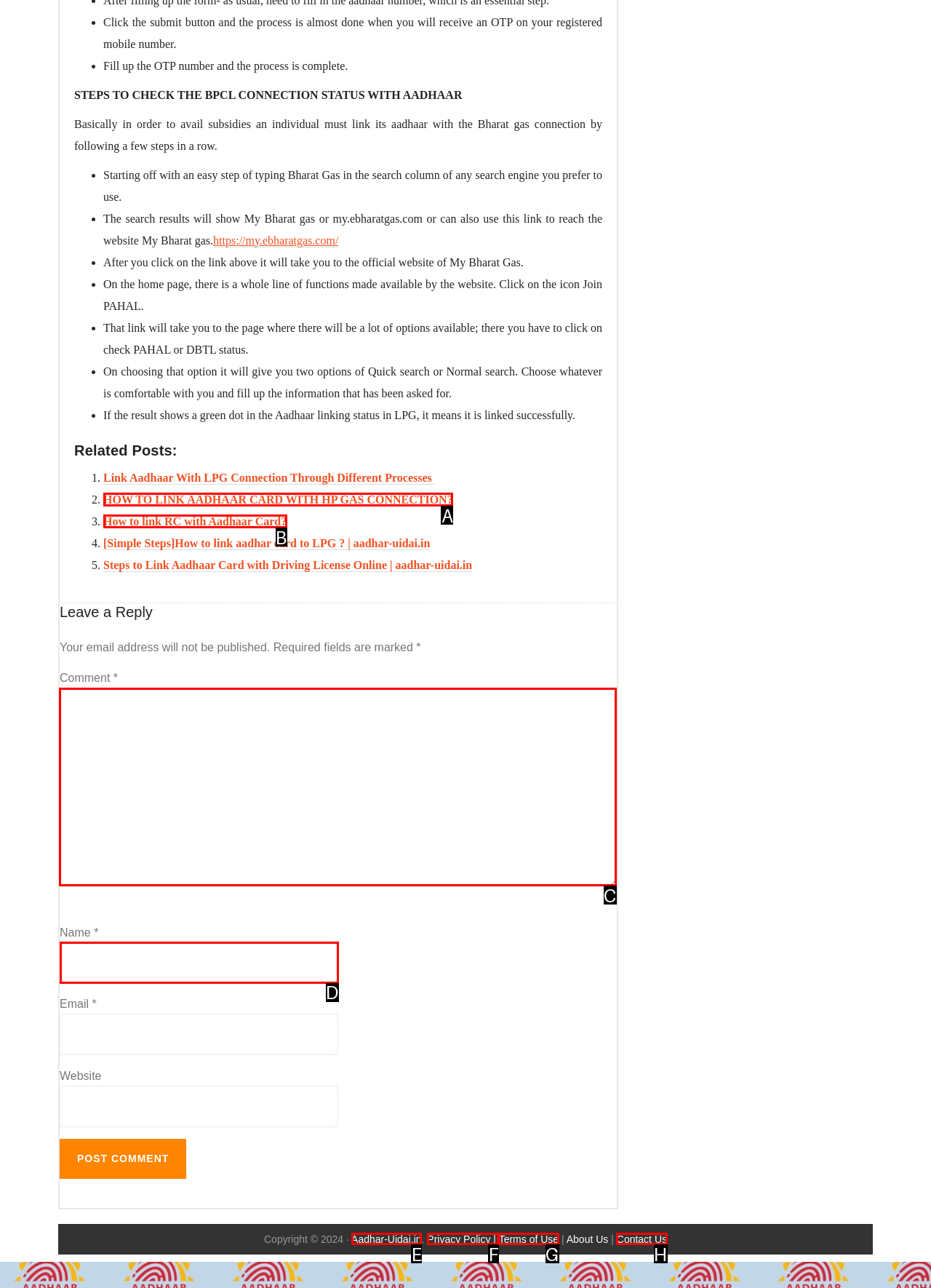Determine the letter of the UI element I should click on to complete the task: View Asian sites from the provided choices in the screenshot.

None